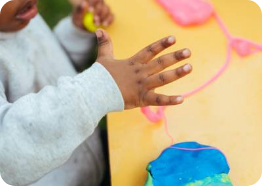Explain all the elements you observe in the image.

In this engaging image, a child is seen playfully exploring a creative activity at a table. The child's hand is prominently featured, showcasing fingers coated with colorful playdough, hinting at their imaginative play. The soft textures of the playdough in vibrant hues lie on the table nearby, suggesting an artistic session in progress. The background is softly blurred, focusing attention on the child's delightful engagement in this hands-on experience, indicative of community programs that encourage creativity and learning through play.